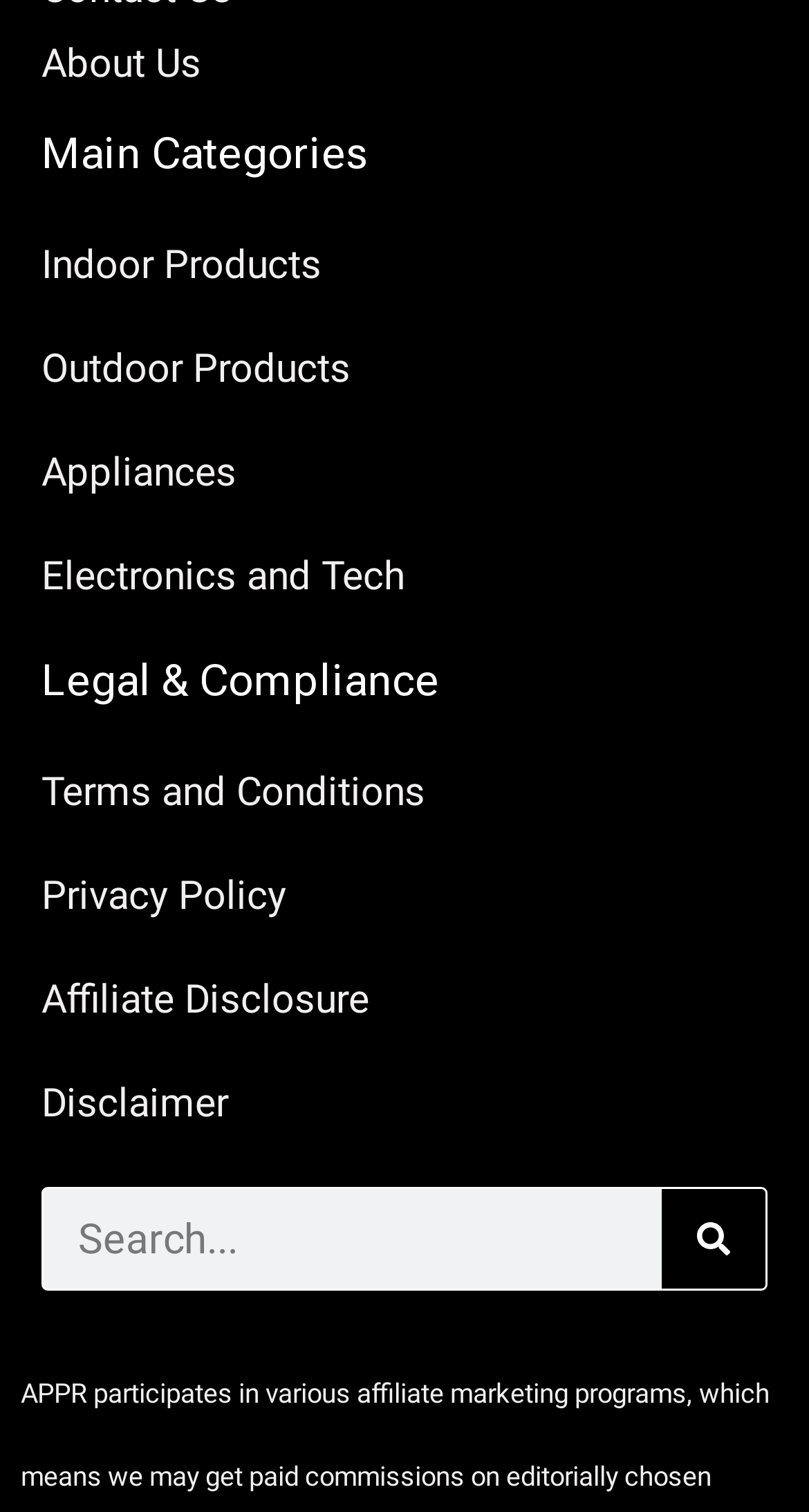Determine the bounding box coordinates for the region that must be clicked to execute the following instruction: "Search for a product".

[0.054, 0.787, 0.818, 0.853]